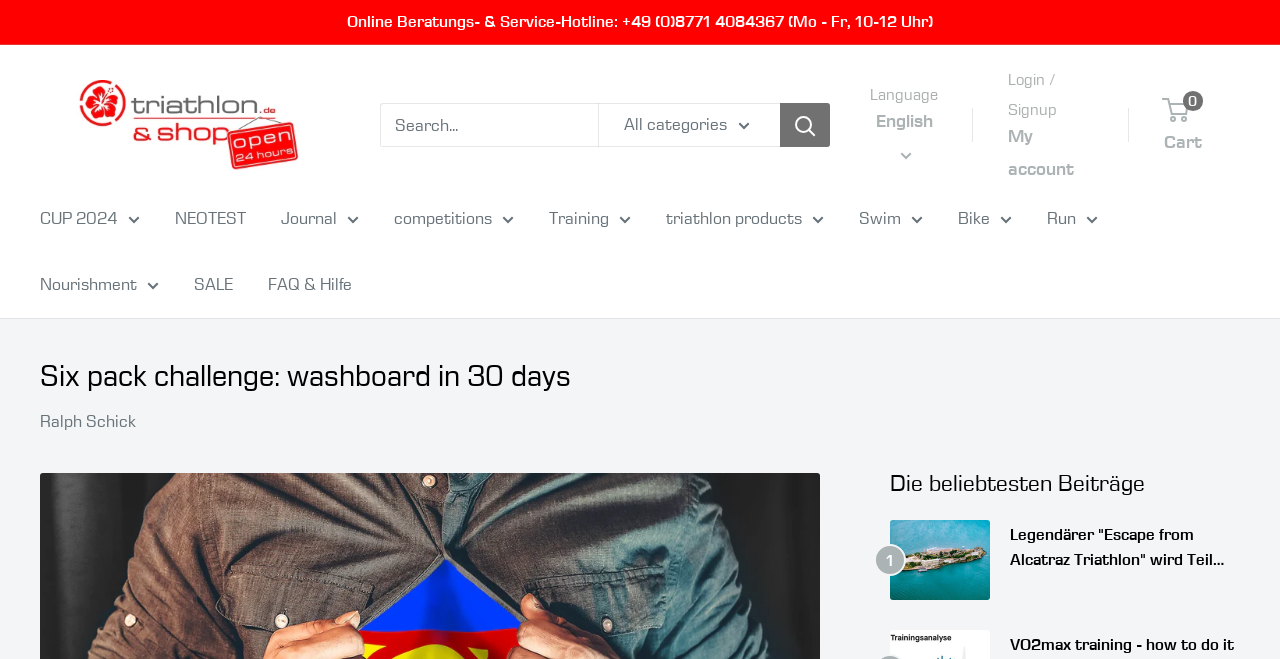What is the language currently selected?
Please answer the question with as much detail and depth as you can.

The language can be determined by looking at the button element that says 'English' and has the expanded property set to False, indicating that it is the currently selected language.